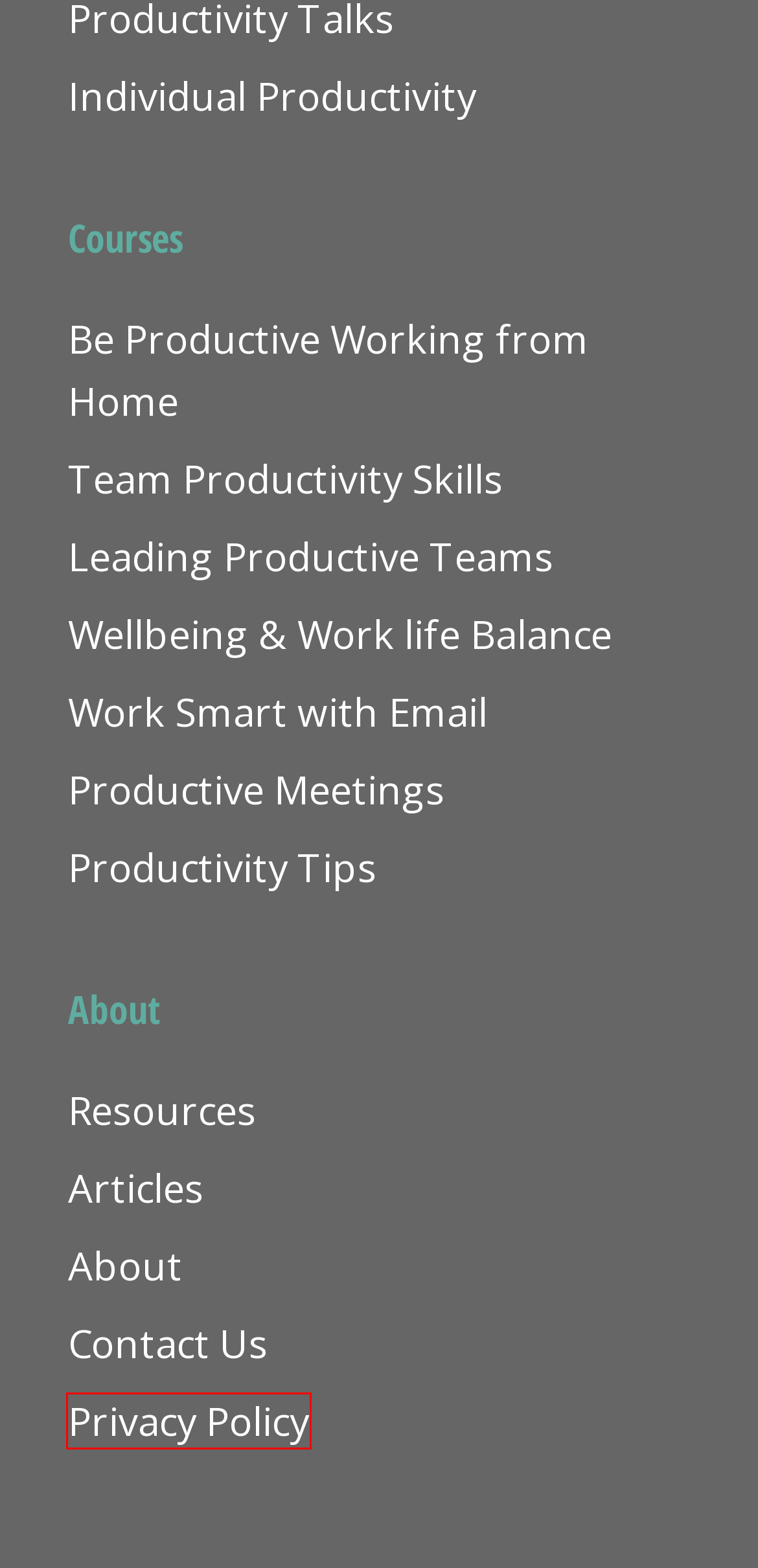You have a screenshot of a webpage where a red bounding box highlights a specific UI element. Identify the description that best matches the resulting webpage after the highlighted element is clicked. The choices are:
A. Be Productive | Productivity, Wellbeing, Time Management Training
B. Web Design Dublin | Website Development Ireland | Juvo Web Design
C. Meetings Management Workshop | BeProductive Training & Consultancy
D. Time Management Podcast with Moira Dunne | Productivity Expert
E. Latest Articles | BeProductive Training and Consultancy
F. Contact Us | BeProductive Training & Consultancy
G. Productivity Training Courses | BeProductive Training
H. Privacy Policy | BeProductive Training & Consultancy

H